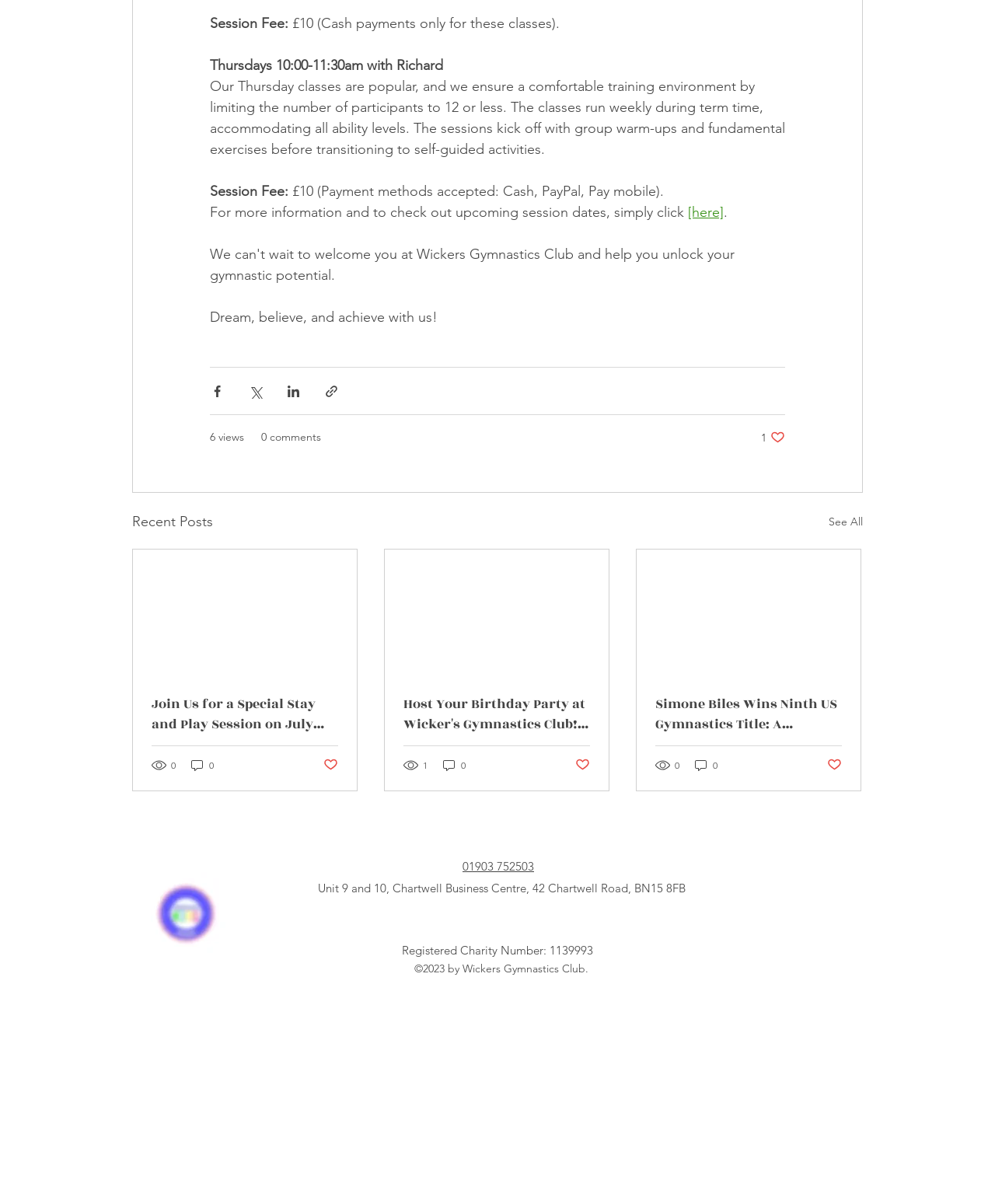What is the maximum number of participants in Thursday classes?
Using the details from the image, give an elaborate explanation to answer the question.

The maximum number of participants in Thursday classes can be found in the text 'Our Thursday classes are popular, and we ensure a comfortable training environment by limiting the number of participants to 12 or less.' which indicates that the maximum number of participants is 12 or less.